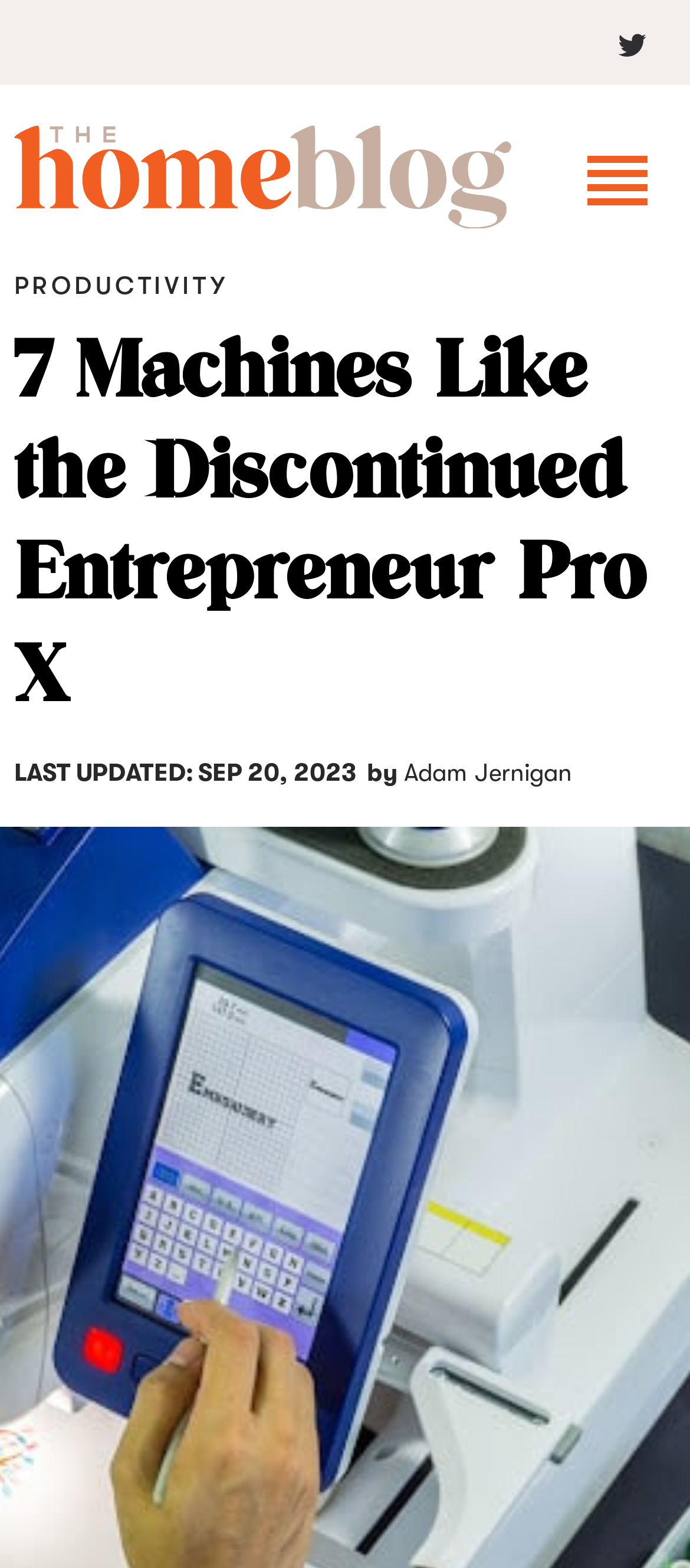What is the last updated date of the article? Analyze the screenshot and reply with just one word or a short phrase.

SEP 20, 2023